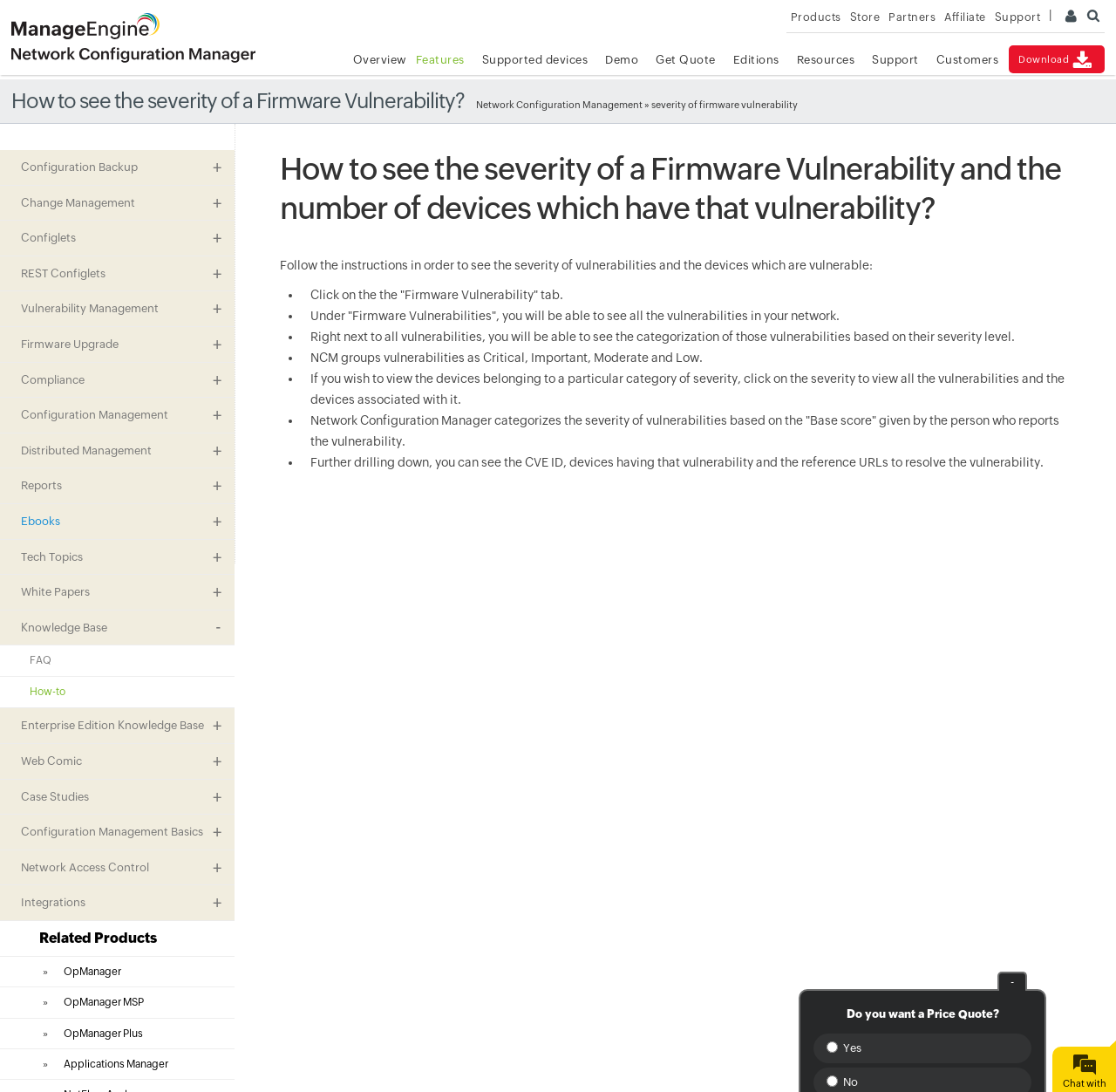Please identify the bounding box coordinates of the region to click in order to complete the task: "Click on the 'Download' link". The coordinates must be four float numbers between 0 and 1, specified as [left, top, right, bottom].

[0.904, 0.042, 0.99, 0.067]